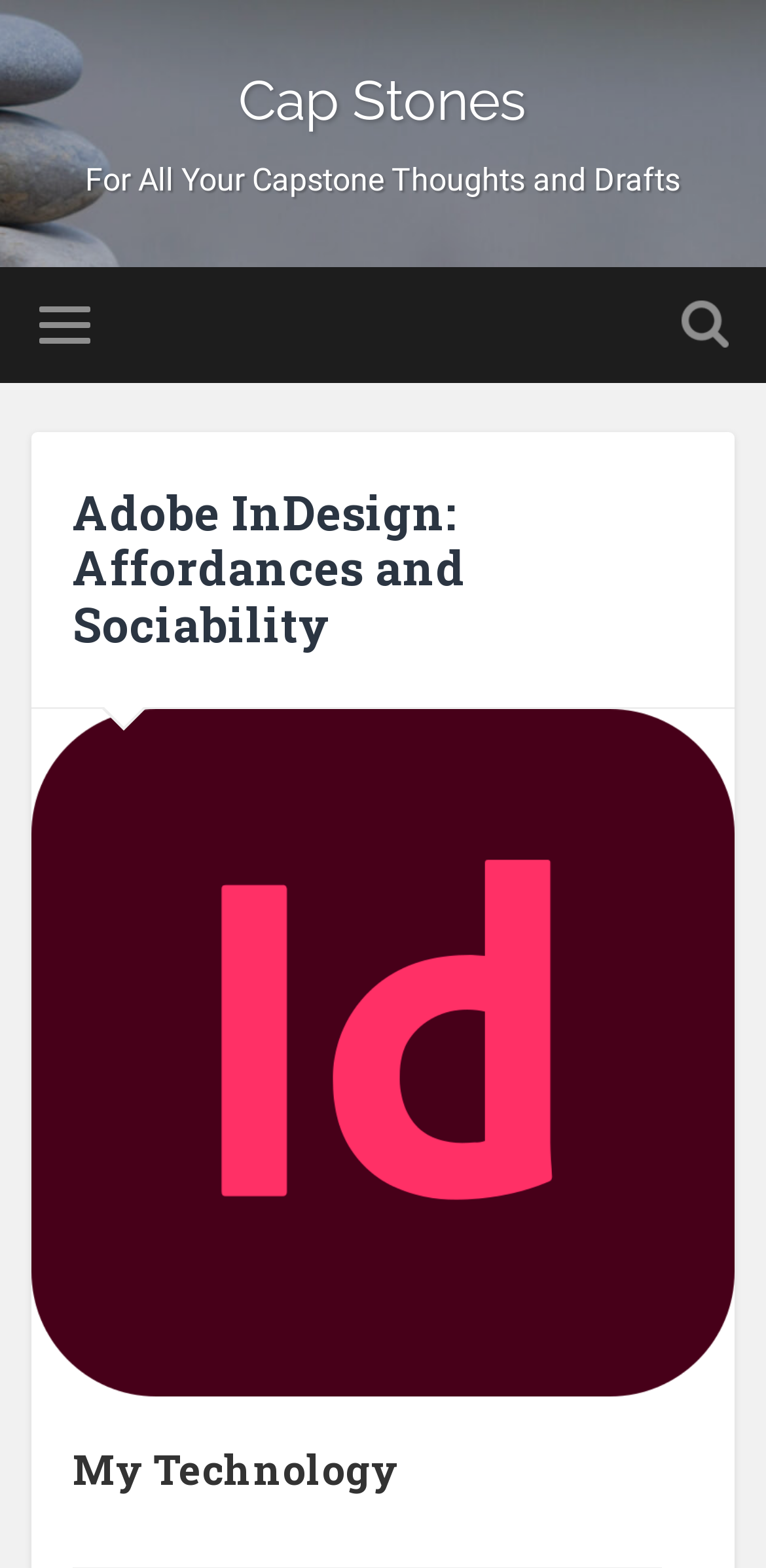Identify the bounding box coordinates of the HTML element based on this description: "Toggle search field".

[0.888, 0.17, 0.95, 0.244]